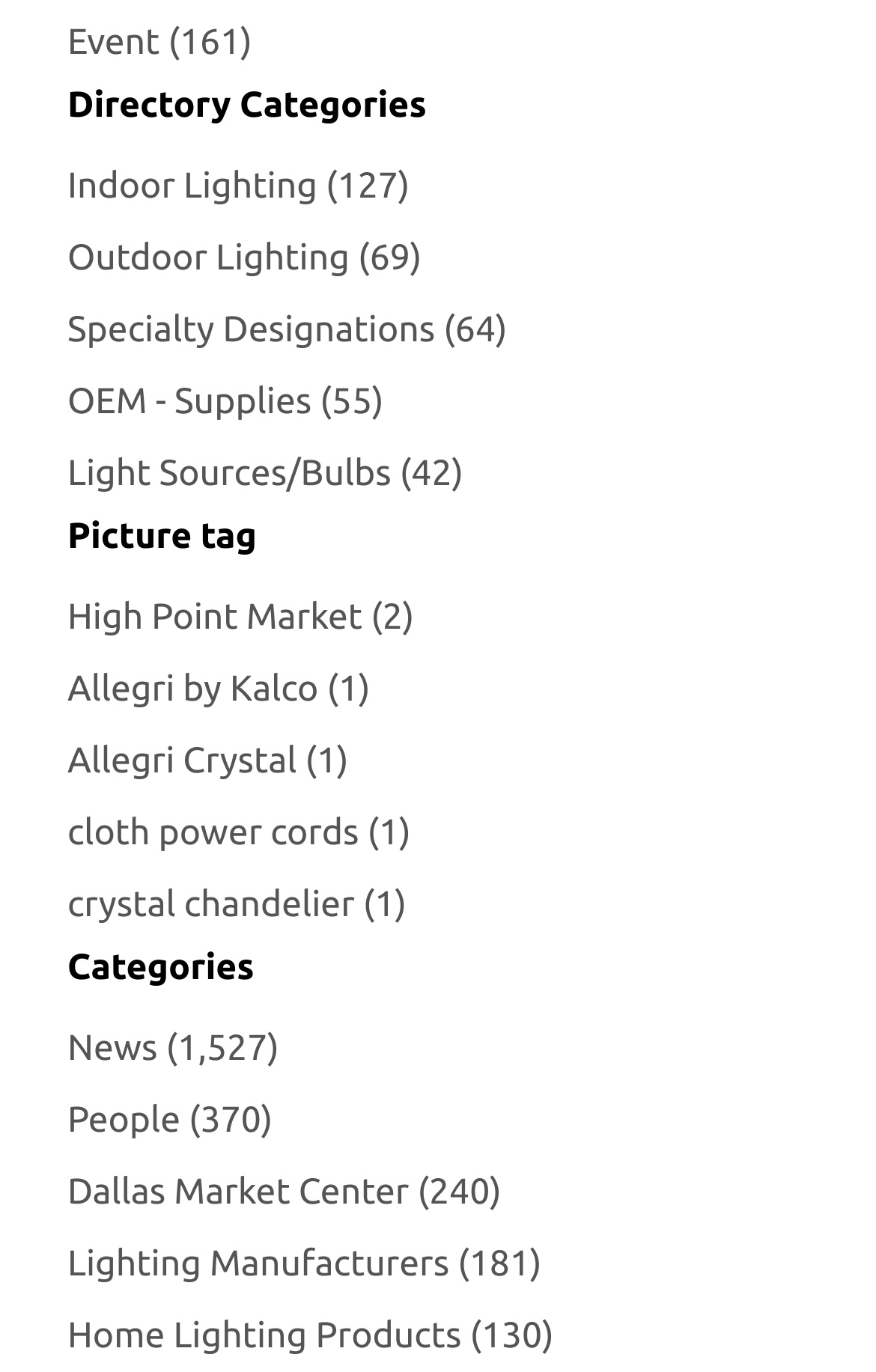Please provide the bounding box coordinate of the region that matches the element description: Dallas Market Center (240). Coordinates should be in the format (top-left x, top-left y, bottom-right x, bottom-right y) and all values should be between 0 and 1.

[0.077, 0.847, 0.572, 0.893]